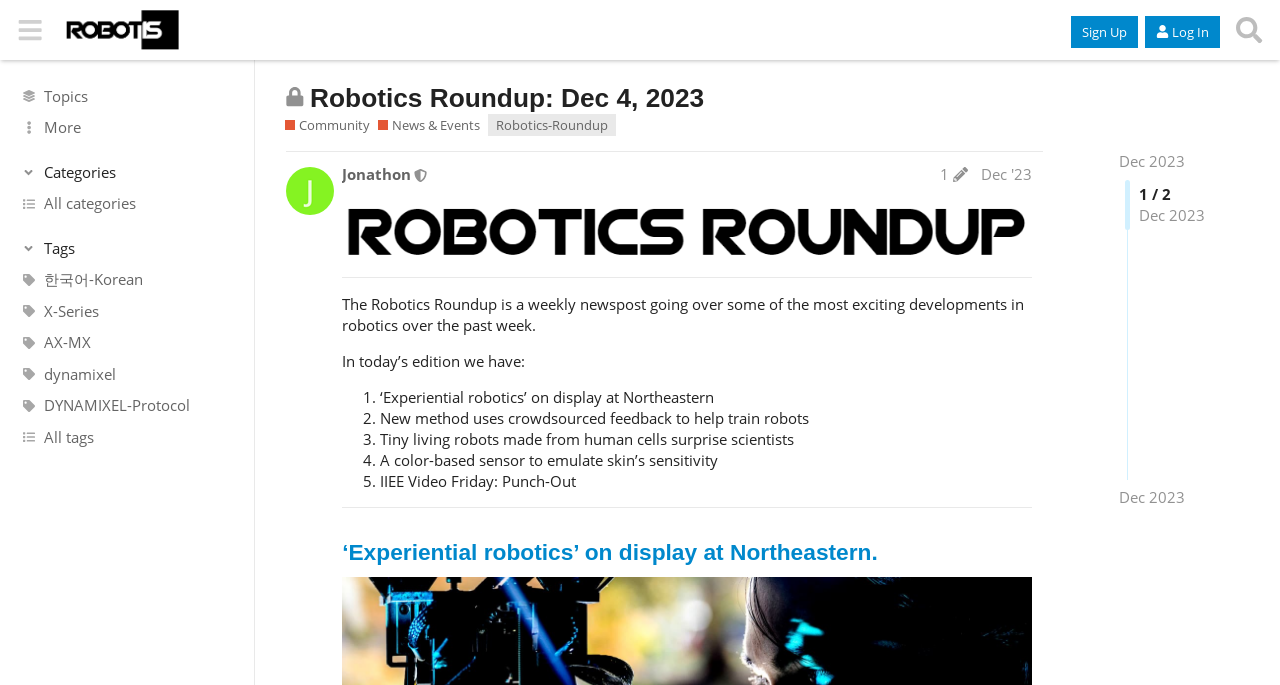Please identify the bounding box coordinates of the element that needs to be clicked to perform the following instruction: "View 'Robotics Roundup: Dec 4, 2023' post".

[0.242, 0.12, 0.55, 0.164]